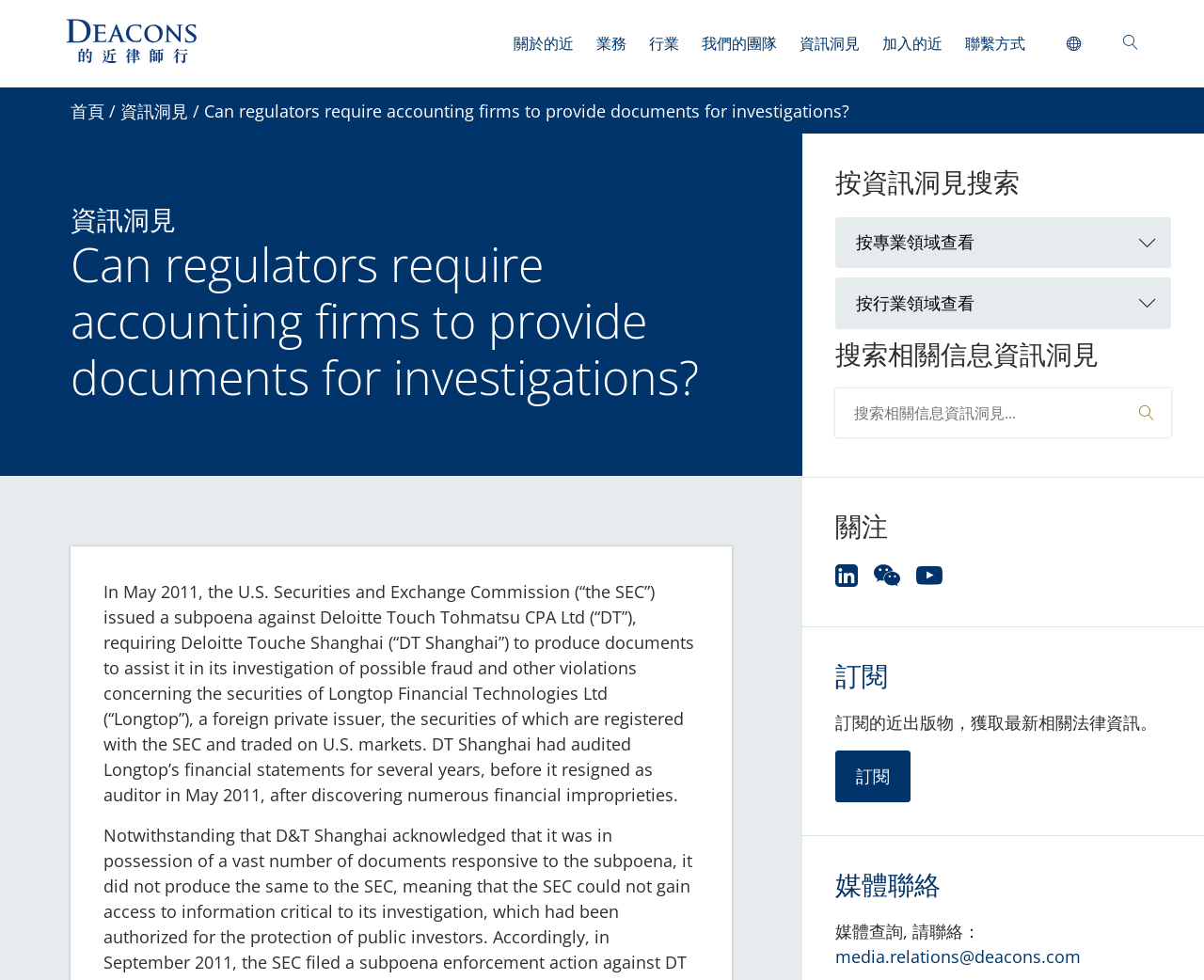What is the purpose of the search bar?
Please provide a comprehensive and detailed answer to the question.

The search bar is located below the heading '搜索相關信息資訊洞見' and has a placeholder text '搜索相關信息資訊洞見...'. This suggests that the purpose of the search bar is to search for related information or articles on the website.